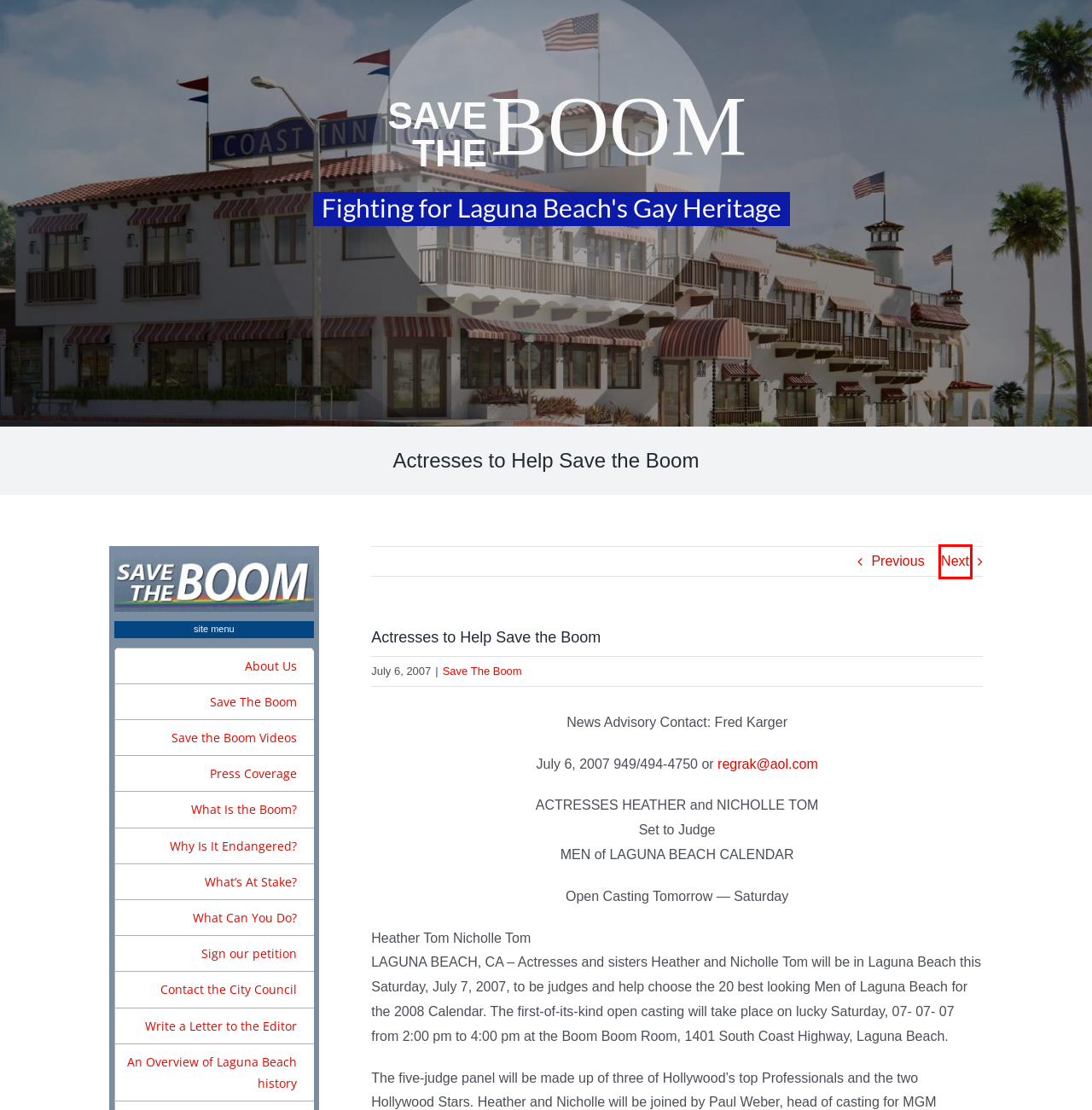Look at the screenshot of a webpage, where a red bounding box highlights an element. Select the best description that matches the new webpage after clicking the highlighted element. Here are the candidates:
A. Write a Letter to the Editor - Rights Equal Rights
B. Press Coverage - Rights Equal Rights
C. About Us - Rights Equal Rights
D. Men of Laguna Beach Calendar Contest Fills 20 Slots - Rights Equal Rights
E. An Overview of Laguna Beach history - Rights Equal Rights
F. Why Is It Endangered? - Rights Equal Rights
G. What Is the Boom? - Rights Equal Rights
H. What's At Stake? - Rights Equal Rights

D